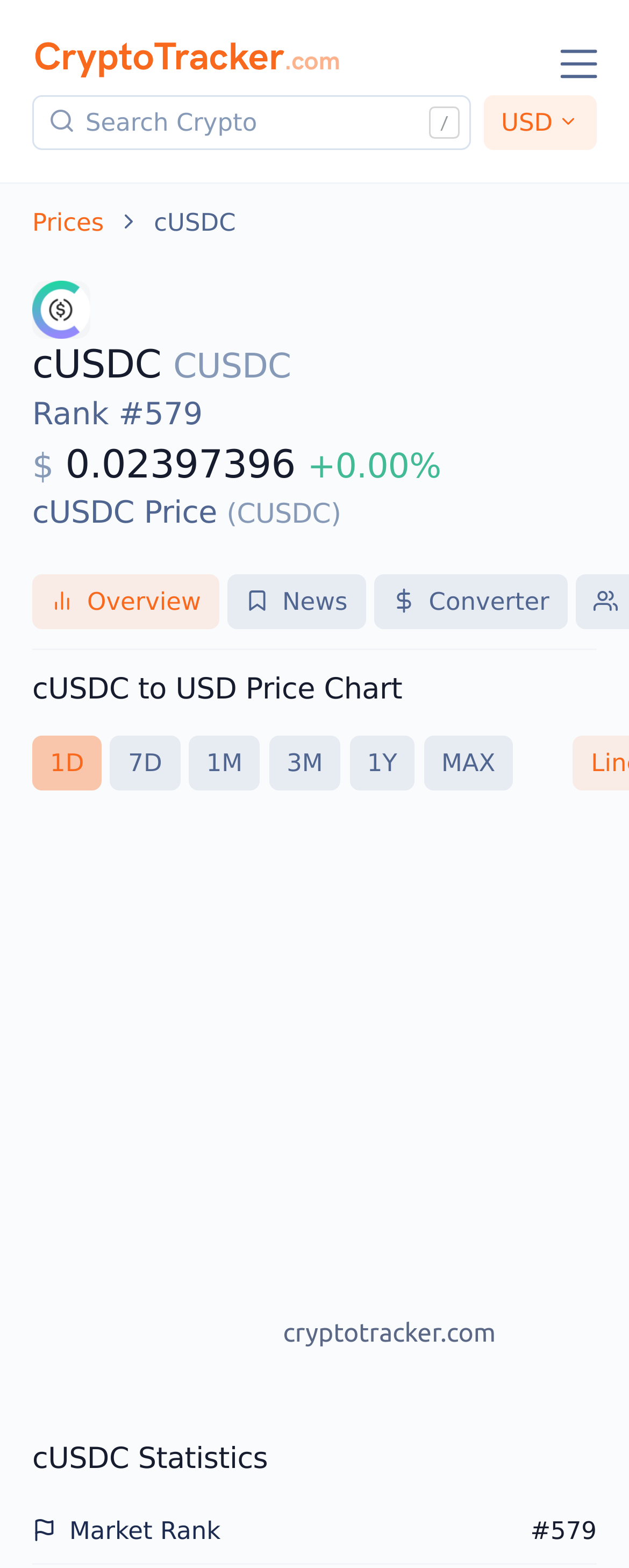Could you specify the bounding box coordinates for the clickable section to complete the following instruction: "Go to news page"?

[0.361, 0.366, 0.581, 0.401]